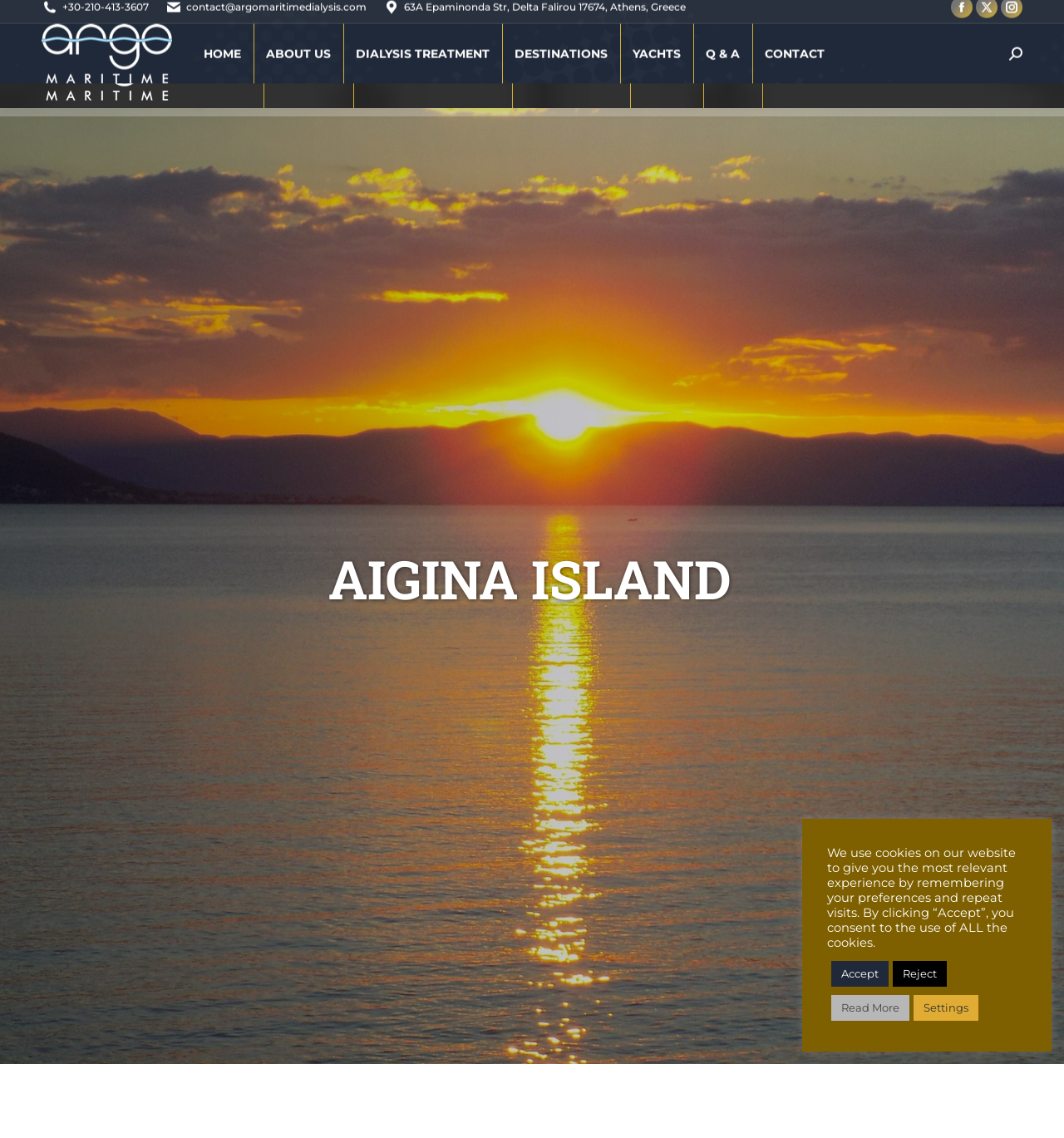Point out the bounding box coordinates of the section to click in order to follow this instruction: "Go to HOME page".

[0.201, 0.033, 0.236, 0.091]